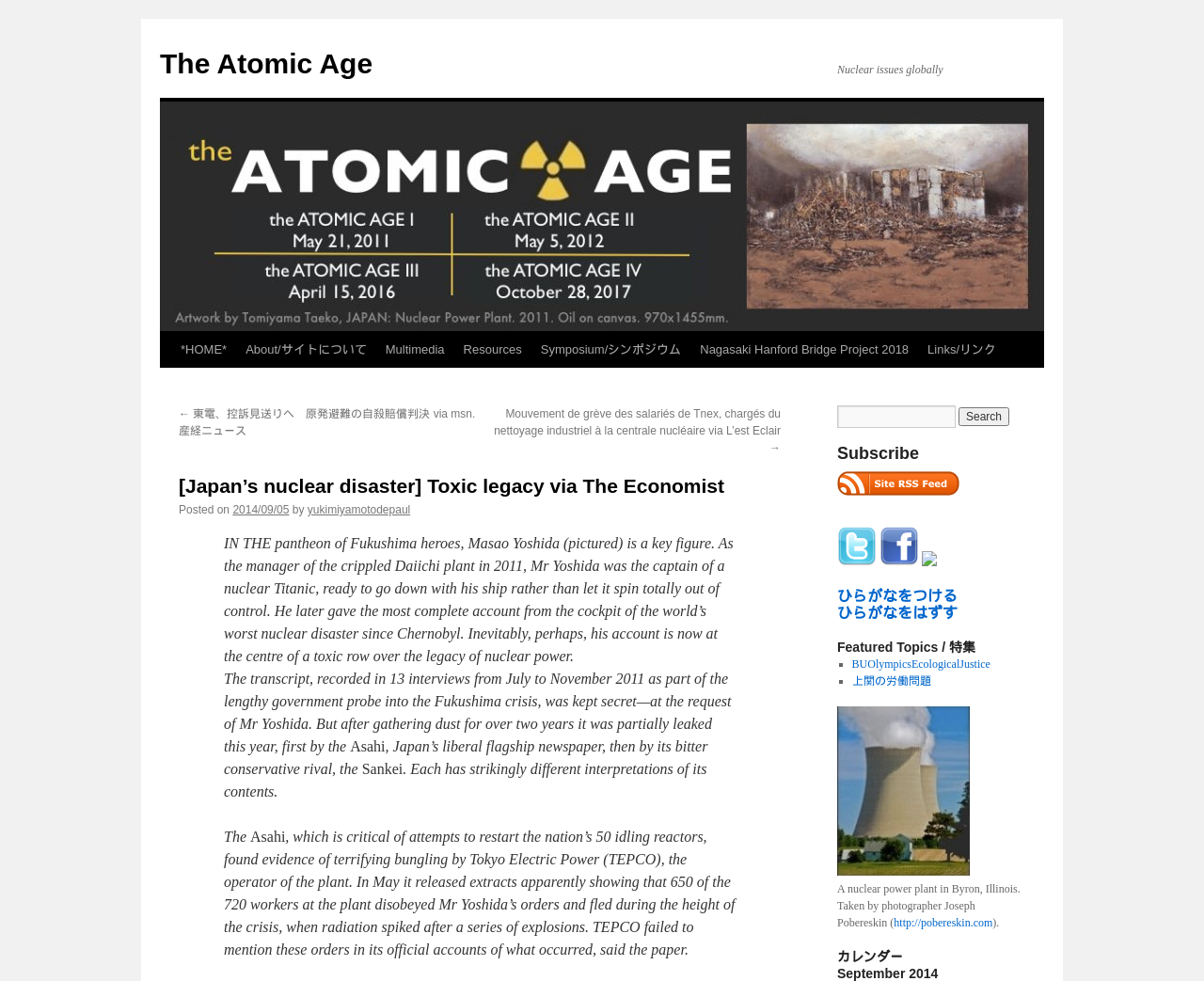How many reactors are idling in Japan?
Provide an in-depth answer to the question, covering all aspects.

The answer can be found in the article text, where it is mentioned that 'The Asahi, which is critical of attempts to restart the nation’s 50 idling reactors...'.